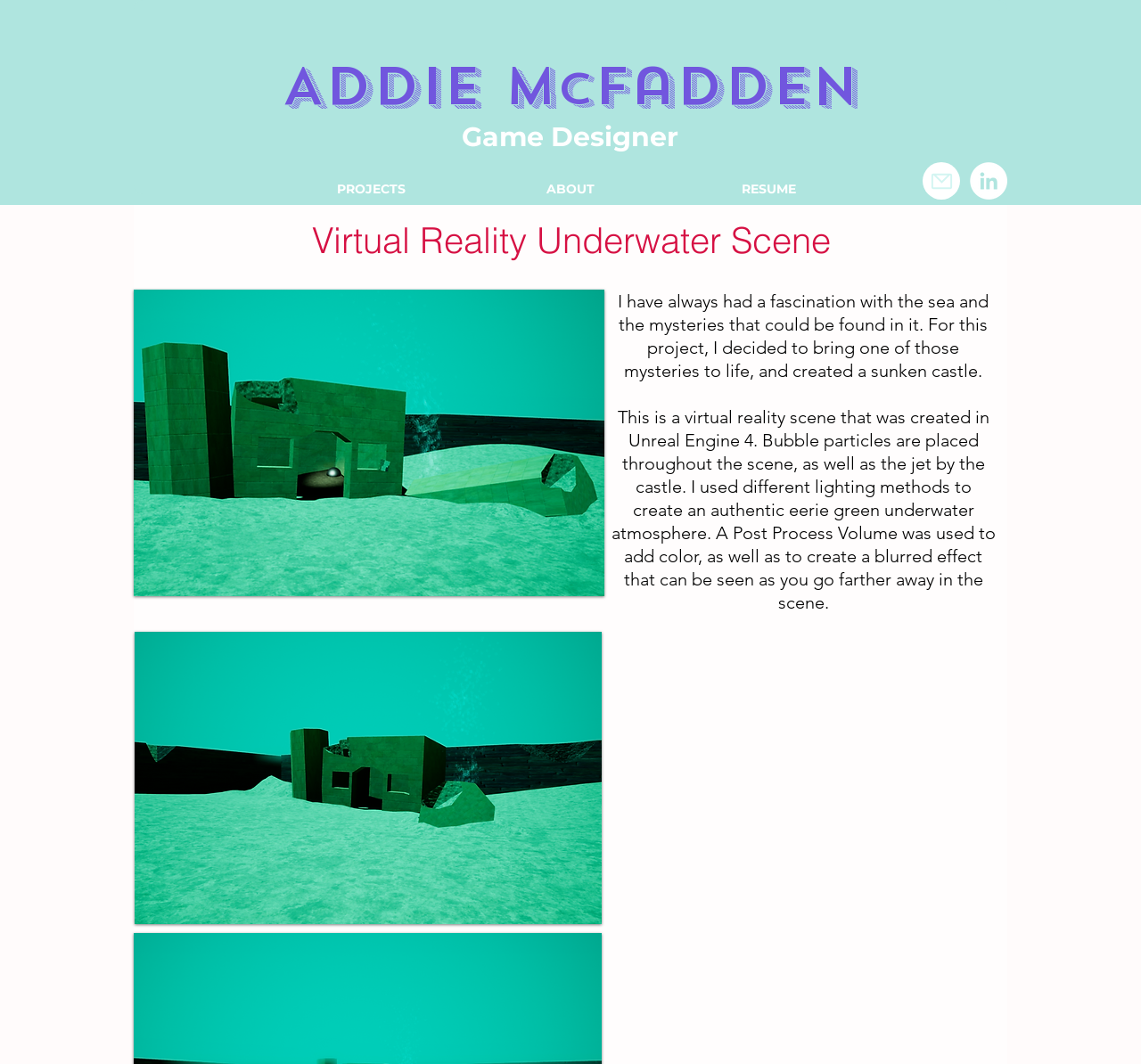Extract the bounding box coordinates for the described element: "Titles". The coordinates should be represented as four float numbers between 0 and 1: [left, top, right, bottom].

None